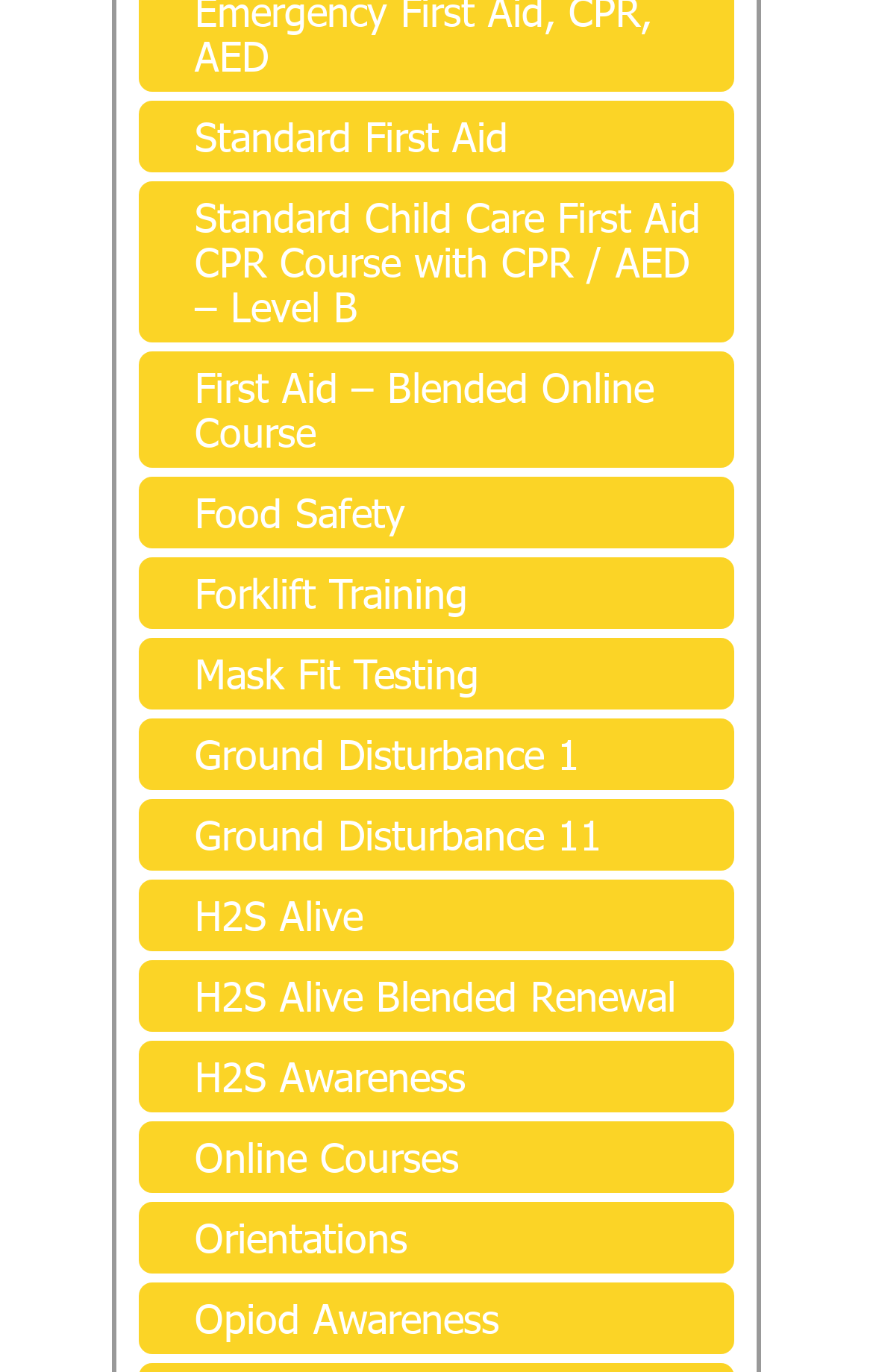Identify the bounding box coordinates for the element that needs to be clicked to fulfill this instruction: "Enroll in the H2S Alive course". Provide the coordinates in the format of four float numbers between 0 and 1: [left, top, right, bottom].

[0.159, 0.641, 0.841, 0.693]